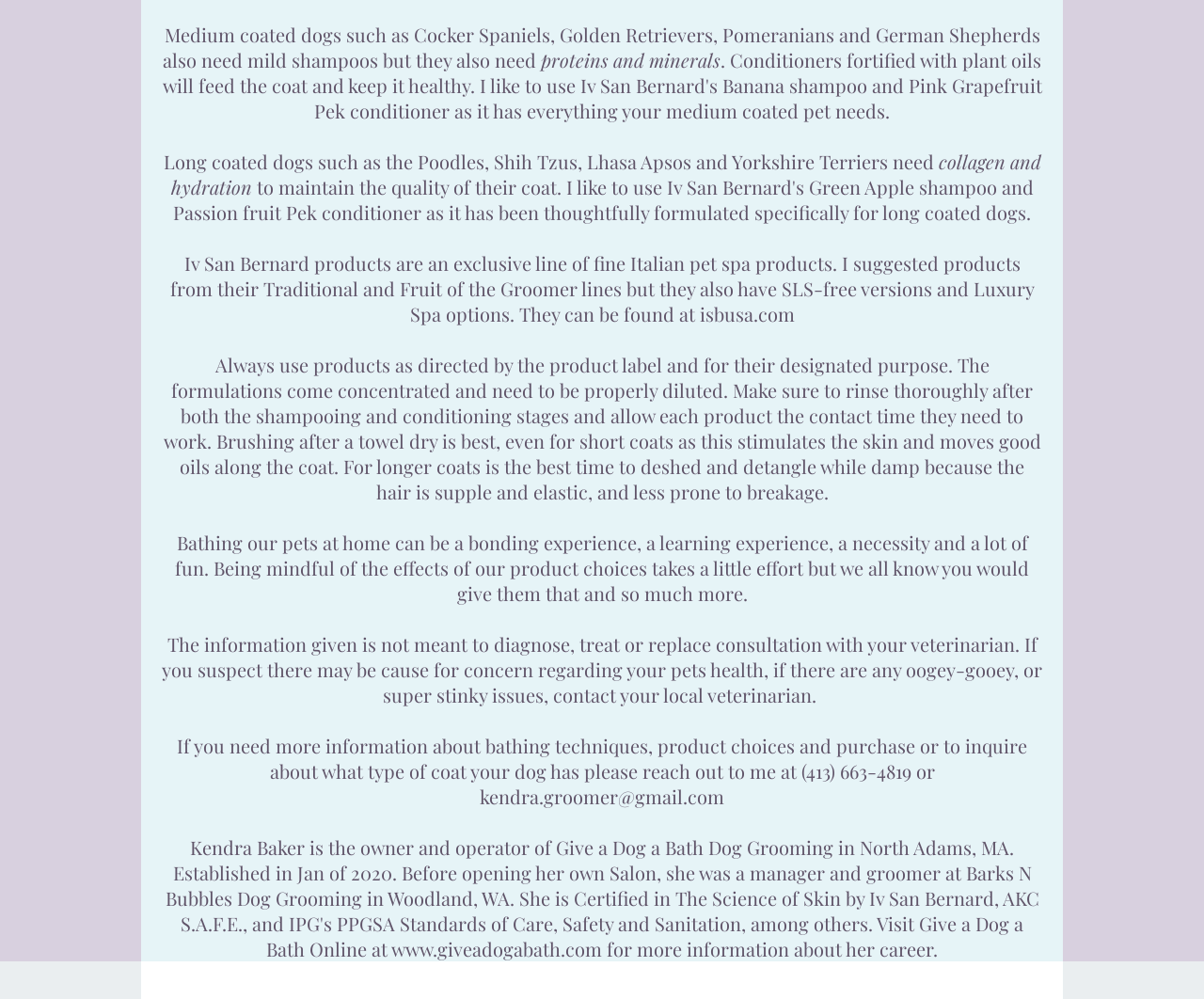Answer the question with a brief word or phrase:
What is the recommended time to deshed and detangle longer coats?

When damp